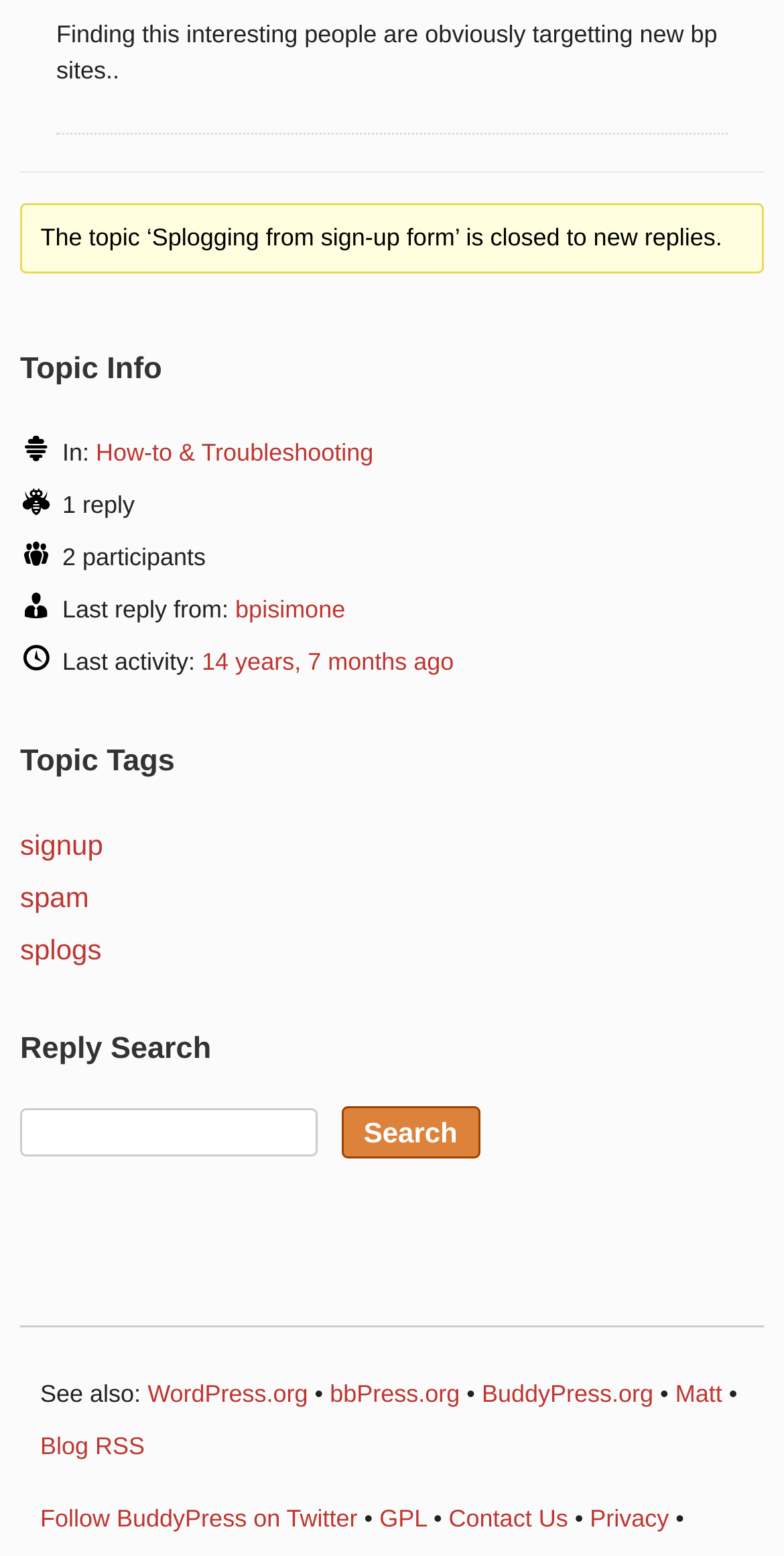Find the UI element described as: "signup" and predict its bounding box coordinates. Ensure the coordinates are four float numbers between 0 and 1, [left, top, right, bottom].

[0.026, 0.532, 0.131, 0.553]